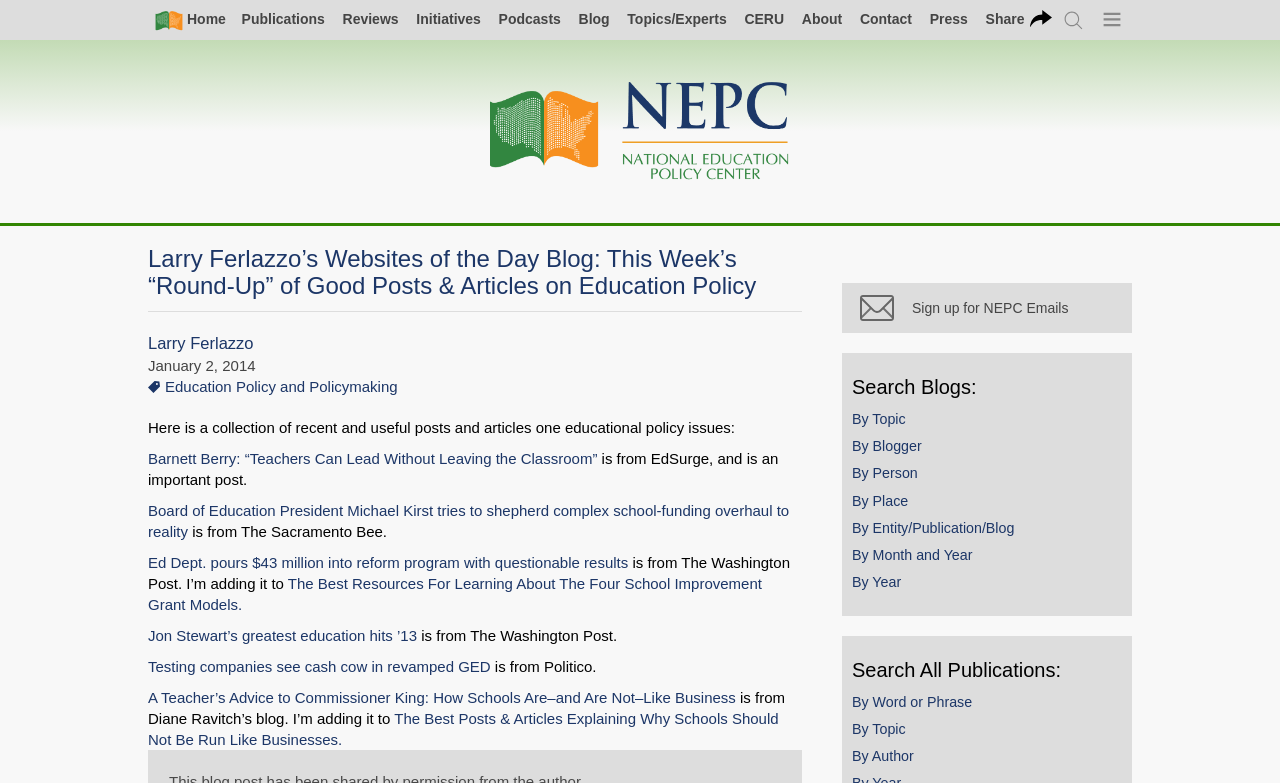Find the bounding box coordinates of the clickable area that will achieve the following instruction: "Search for a topic".

[0.828, 0.008, 0.852, 0.043]